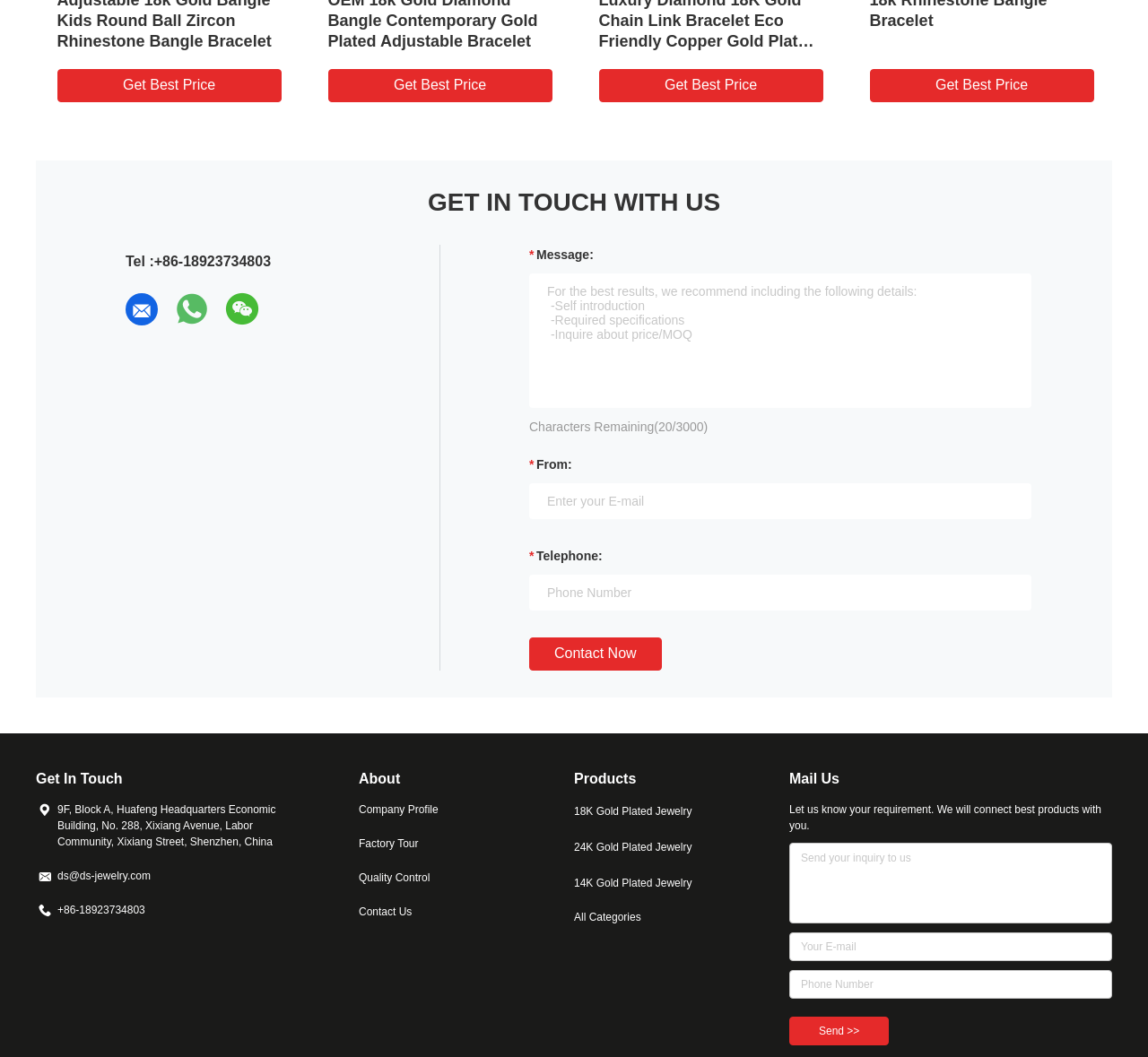What is the purpose of the 'Get Best Price' buttons?
Provide a detailed answer to the question, using the image to inform your response.

The 'Get Best Price' buttons are likely used to inquire about the price of a product. They are placed in multiple locations on the webpage, suggesting that the user can request a price quote at different stages of their interaction with the website.